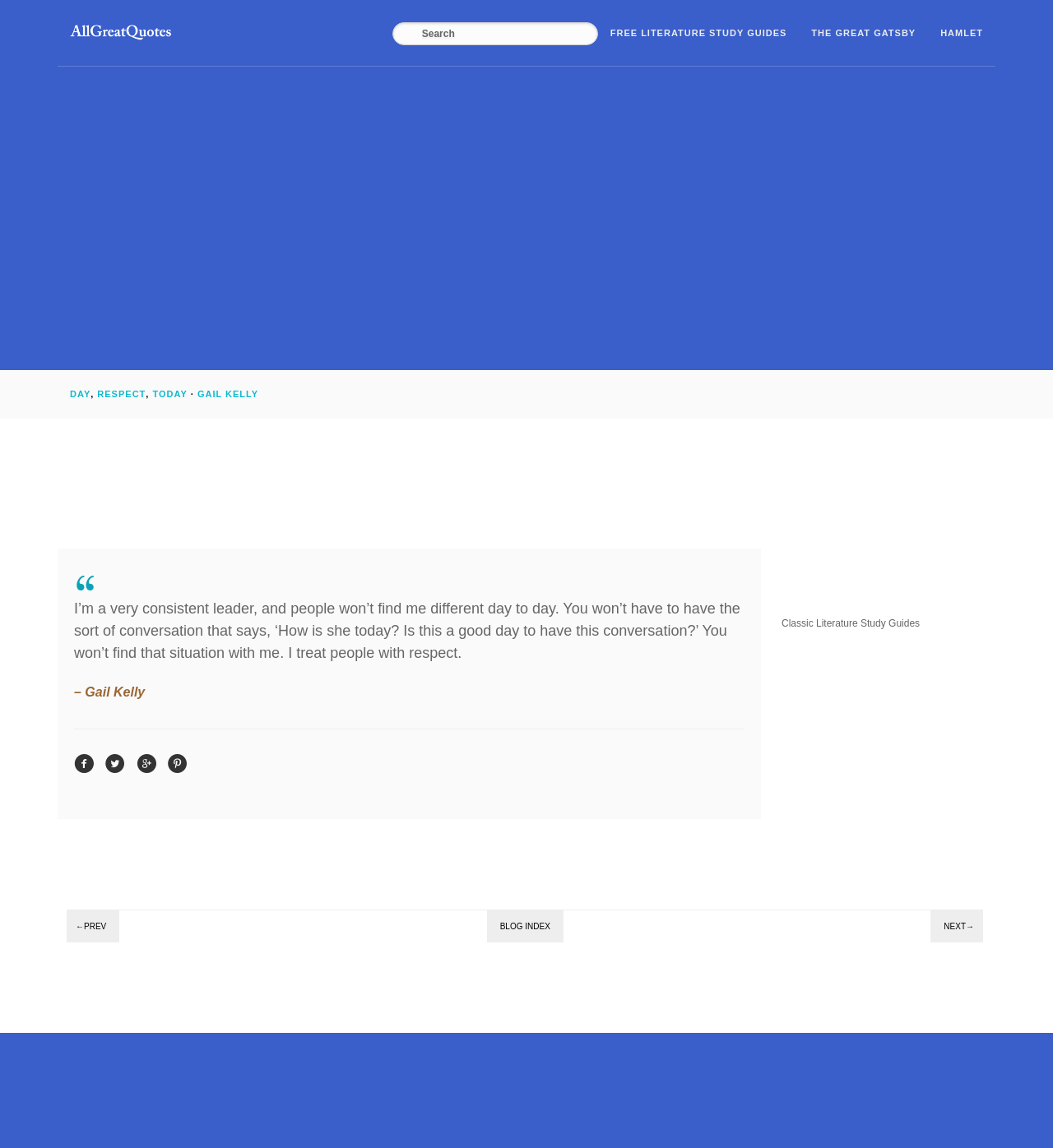Please identify the bounding box coordinates of the clickable area that will fulfill the following instruction: "Search for a quote". The coordinates should be in the format of four float numbers between 0 and 1, i.e., [left, top, right, bottom].

[0.372, 0.0, 0.568, 0.057]